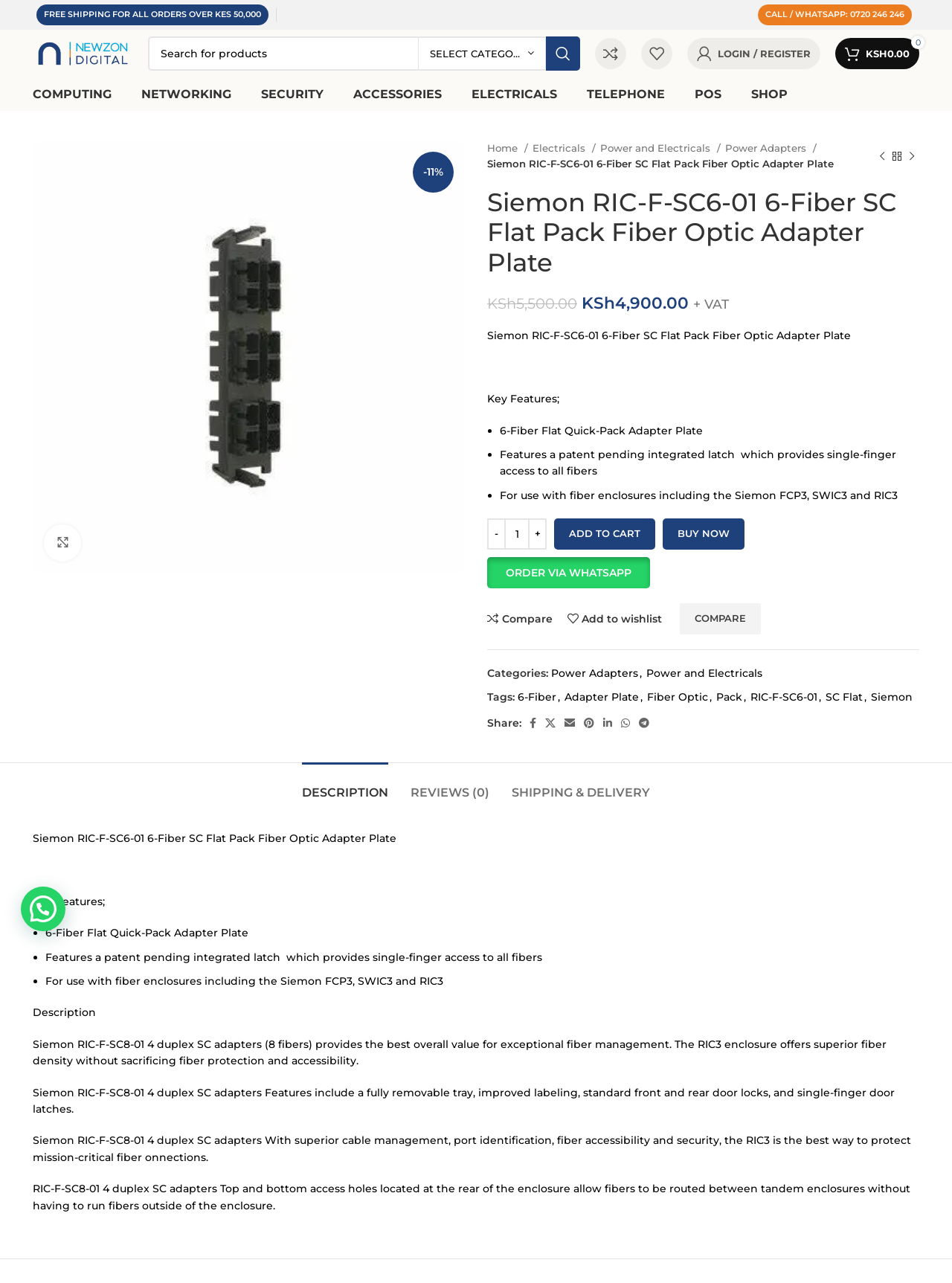Using a single word or phrase, answer the following question: 
What is the price of the Siemon RIC-F-SC6-01 adapter plate?

KSh4,900.00